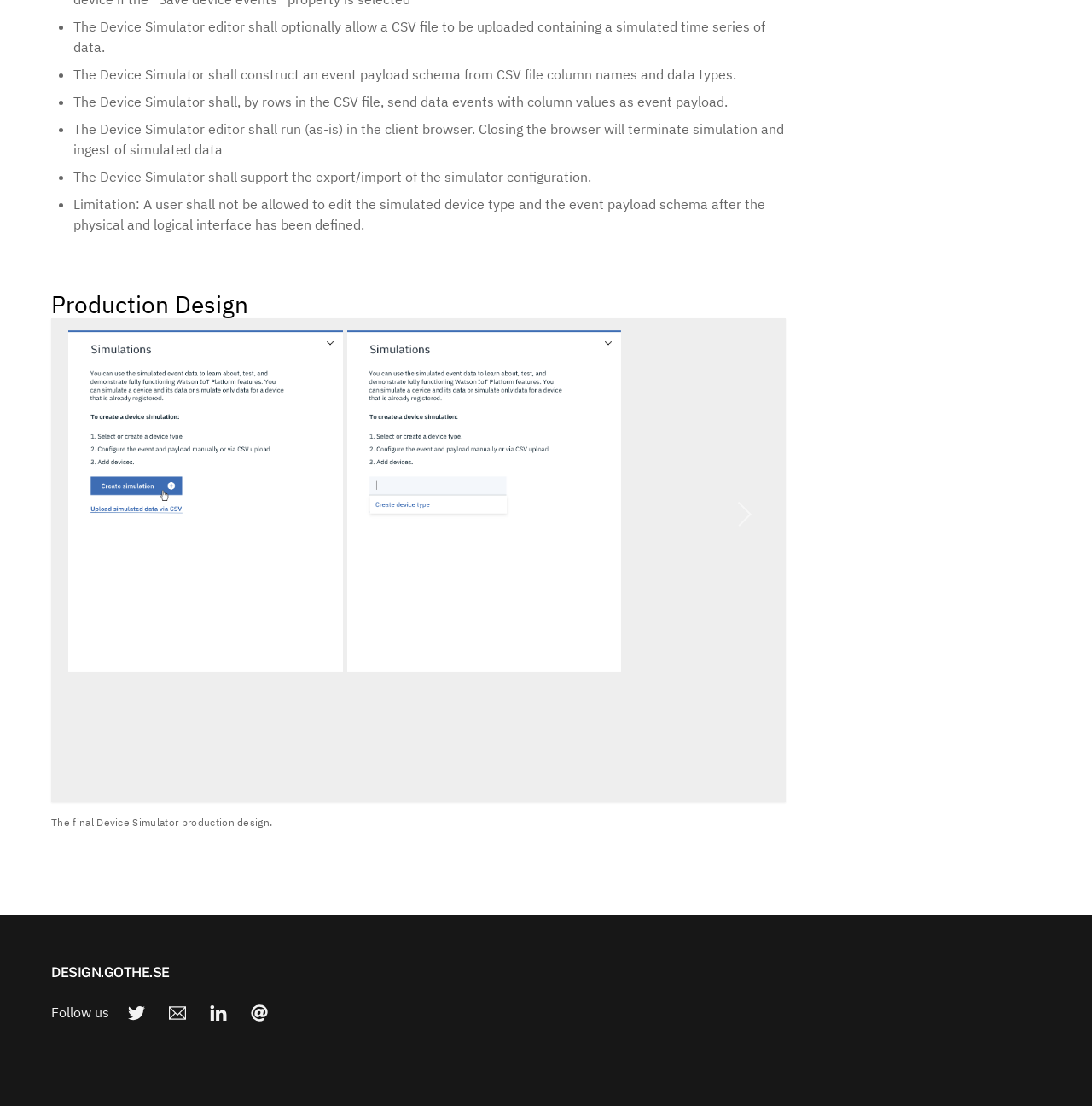Using the element description: "aria-label="ibm"", determine the bounding box coordinates for the specified UI element. The coordinates should be four float numbers between 0 and 1, [left, top, right, bottom].

[0.222, 0.907, 0.253, 0.922]